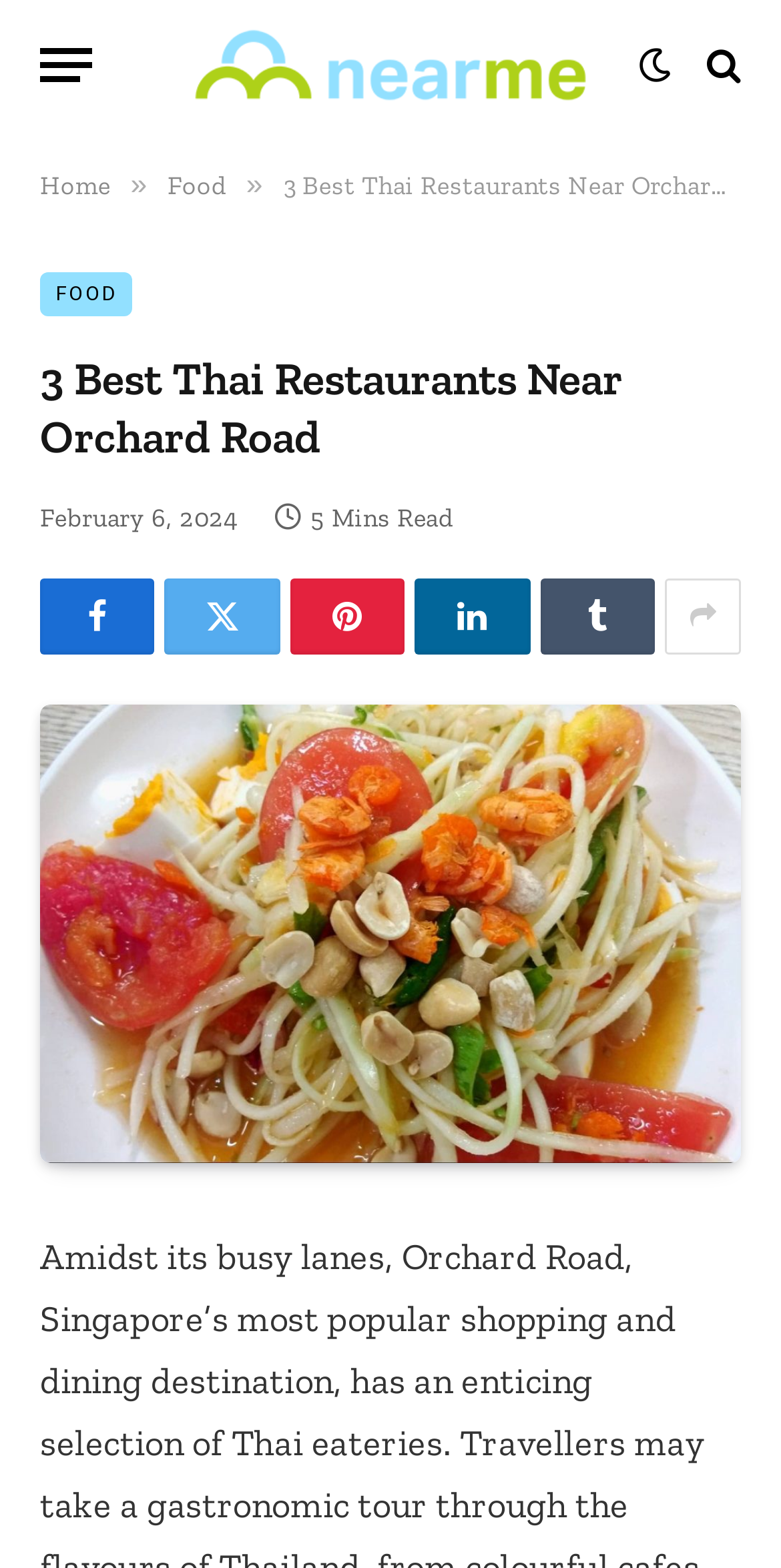Explain the contents of the webpage comprehensively.

This webpage is about the best Thai restaurants near Orchard Road in Singapore. At the top left, there is a button labeled "Menu". Next to it, there is a link to "Nearme.com.sg" accompanied by an image of the same name. On the top right, there are several social media links, including Facebook, Twitter, and Instagram, represented by their respective icons.

Below the top section, there is a navigation menu with links to "Home" and "Food", separated by a "»" symbol. Underneath the navigation menu, the main heading "3 Best Thai Restaurants Near Orchard Road" is prominently displayed. 

To the right of the heading, there is a timestamp indicating that the article was published on February 6, 2024, and it takes approximately 5 minutes to read. Below the heading, there are several icons, including a clock, a map pin, a phone, an envelope, and a share icon, which are likely links to related information or actions.

The main content of the webpage is a single article titled "Best Thai Restaurant Orchard Road", accompanied by a large image that spans the entire width of the page.